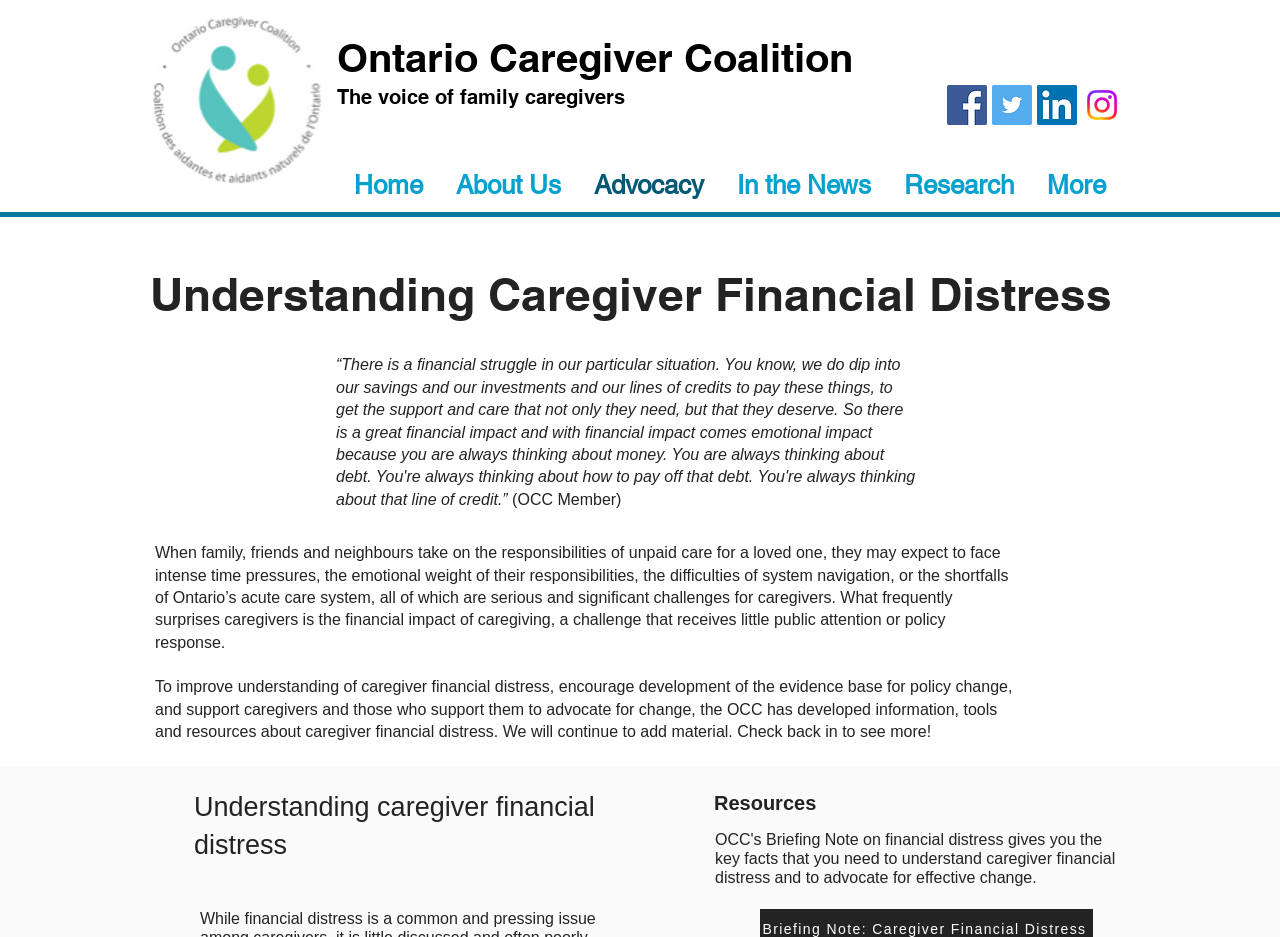Extract the bounding box coordinates of the UI element described: "About Us". Provide the coordinates in the format [left, top, right, bottom] with values ranging from 0 to 1.

[0.343, 0.178, 0.451, 0.213]